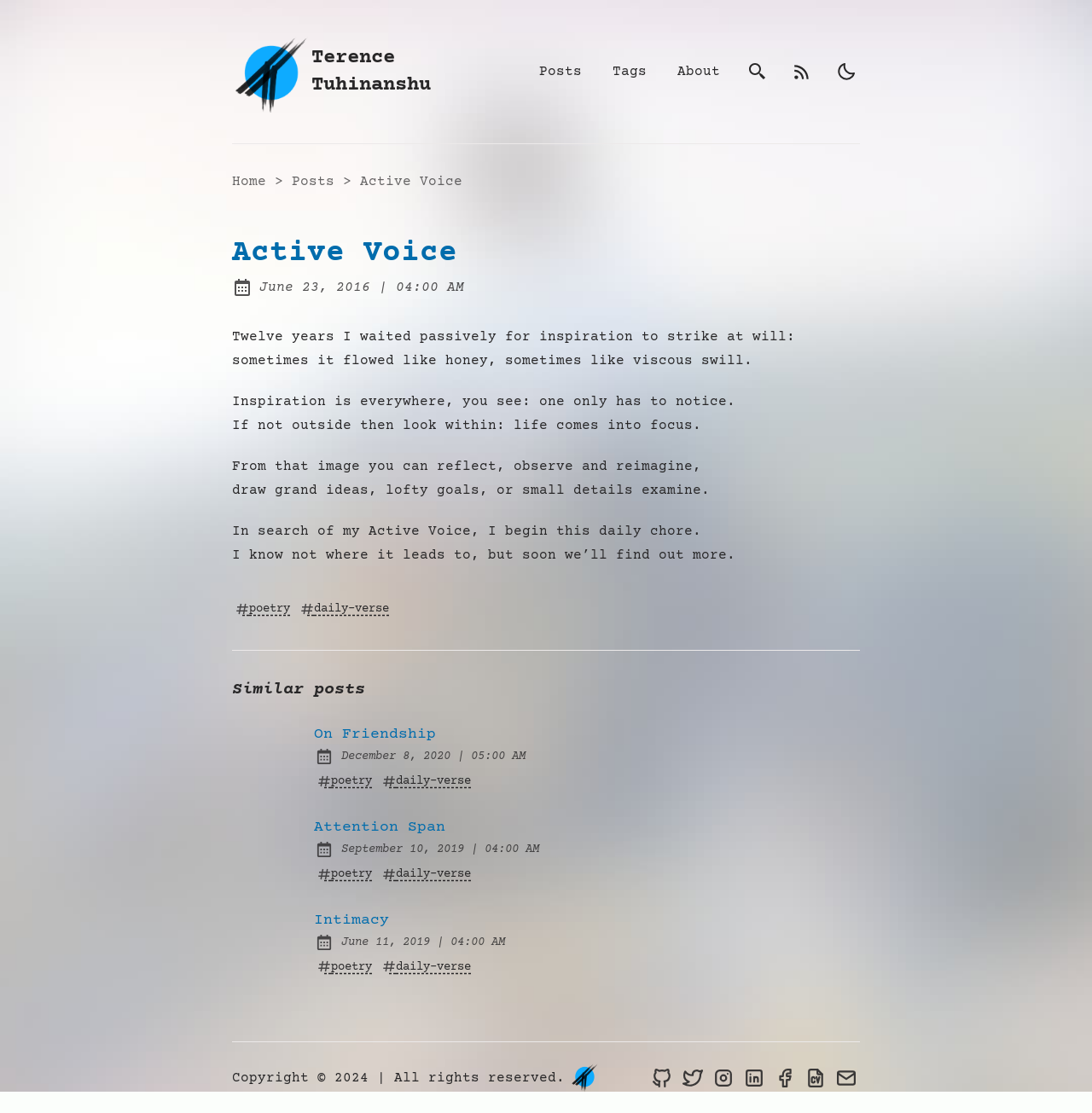How many similar posts are listed?
Refer to the image and give a detailed answer to the question.

In the 'Similar posts' section, there are three links listed: 'On Friendship', 'Attention Span', and 'Intimacy'. These links are accompanied by the date and time of posting, and the categories 'poetry' and 'daily-verse'.